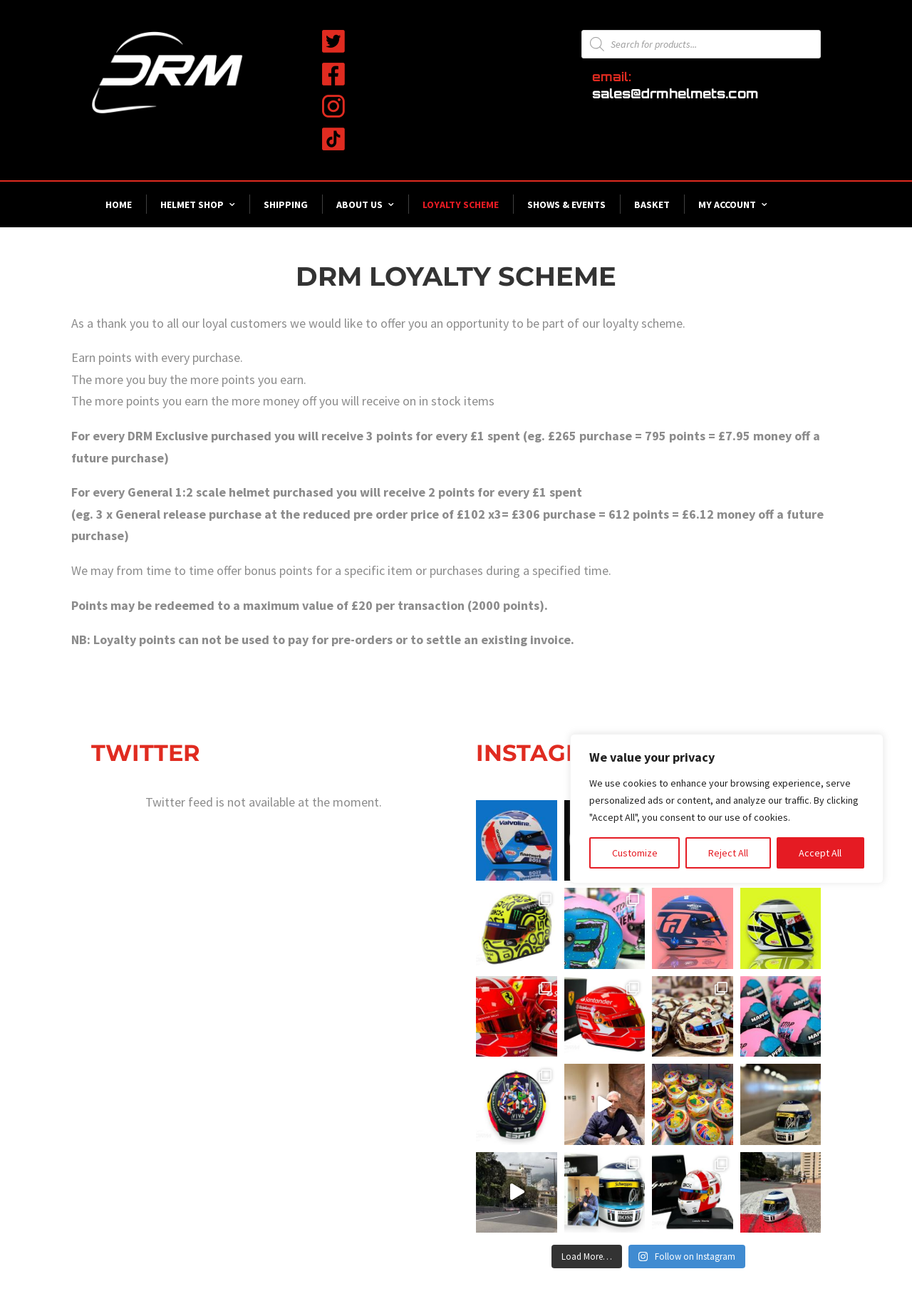Using the format (top-left x, top-left y, bottom-right x, bottom-right y), provide the bounding box coordinates for the described UI element. All values should be floating point numbers between 0 and 1: Load More…

[0.605, 0.946, 0.682, 0.964]